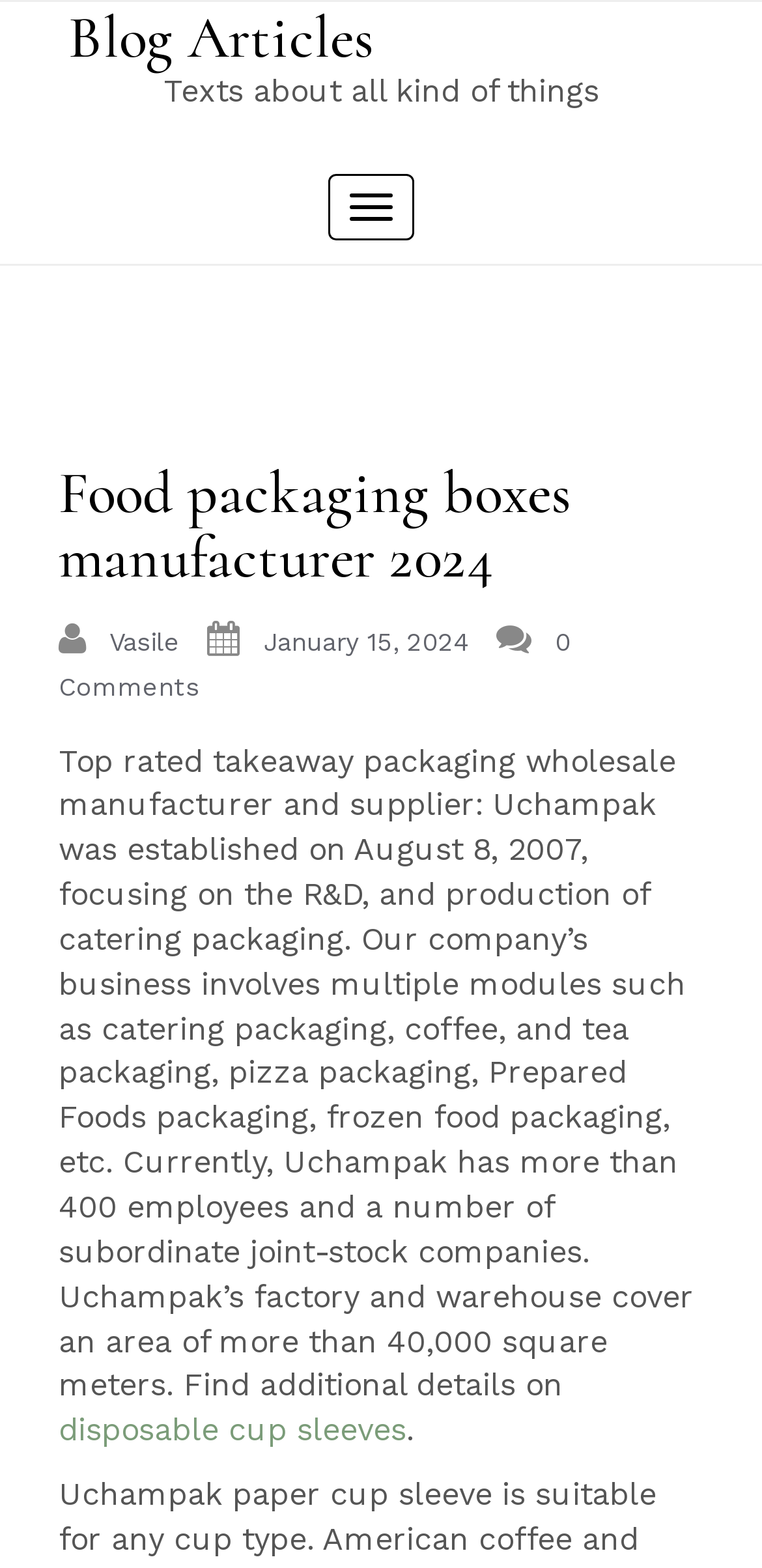Based on the element description Vasile, identify the bounding box of the UI element in the given webpage screenshot. The coordinates should be in the format (top-left x, top-left y, bottom-right x, bottom-right y) and must be between 0 and 1.

[0.144, 0.4, 0.236, 0.419]